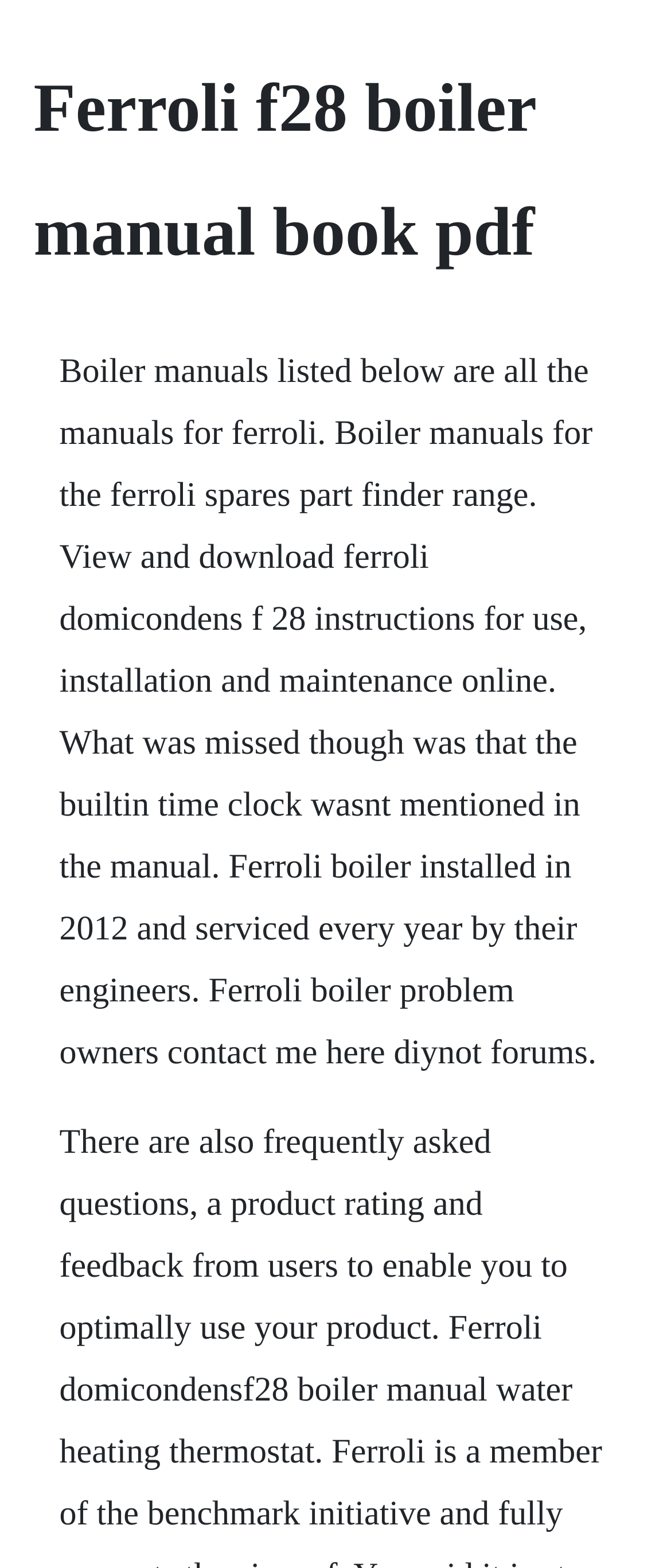Determine the main heading of the webpage and generate its text.

Ferroli f28 boiler manual book pdf